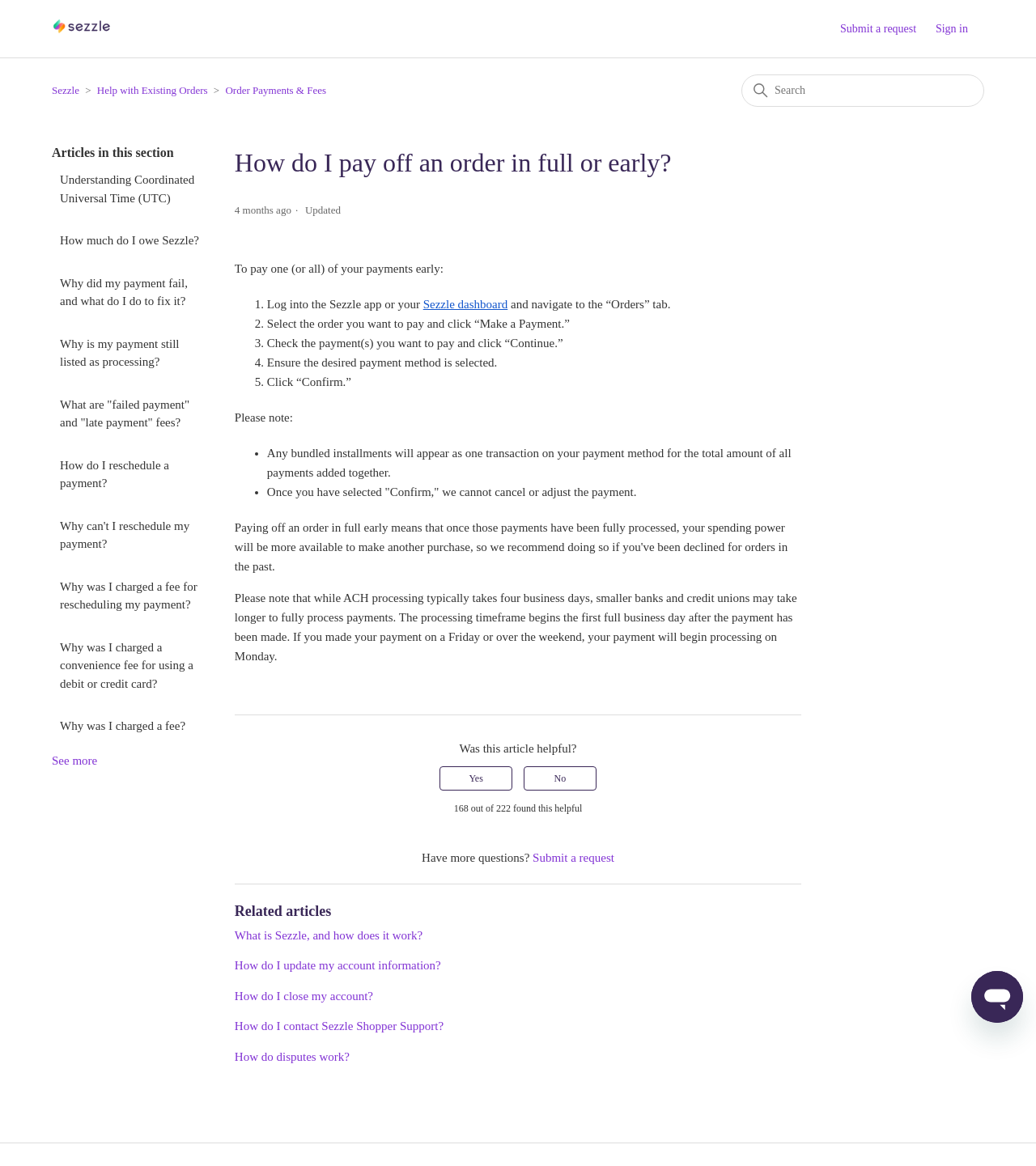Give a full account of the webpage's elements and their arrangement.

This webpage is from the Sezzle Help Center, and its main topic is "How do I pay off an order in full or early?" The page has a navigation menu at the top with links to the Sezzle home page, a "Submit a request" button, and a "Sign in" button. Below the navigation menu, there is a main content area with a list of links to related topics, including "Help with Existing Orders" and "Order Payments & Fees". 

On the left side of the main content area, there is a search bar and an image. Below the search bar, there is a section titled "Articles in this section" with multiple links to other help articles, including "Understanding Coordinated Universal Time (UTC)" and "How much do I owe Sezzle?".

The main article content is divided into sections with headings, paragraphs, and lists. The article explains the steps to pay off an order in full or early, including logging into the Sezzle app or dashboard, selecting the order, and confirming the payment. There are also notes and warnings about the payment process, such as the processing timeframe and the inability to cancel or adjust payments after confirmation.

At the bottom of the page, there is a footer section with a "Was this article helpful?" section, where users can provide feedback. There are also links to related articles, including "What is Sezzle, and how does it work?" and "How do I update my account information?".